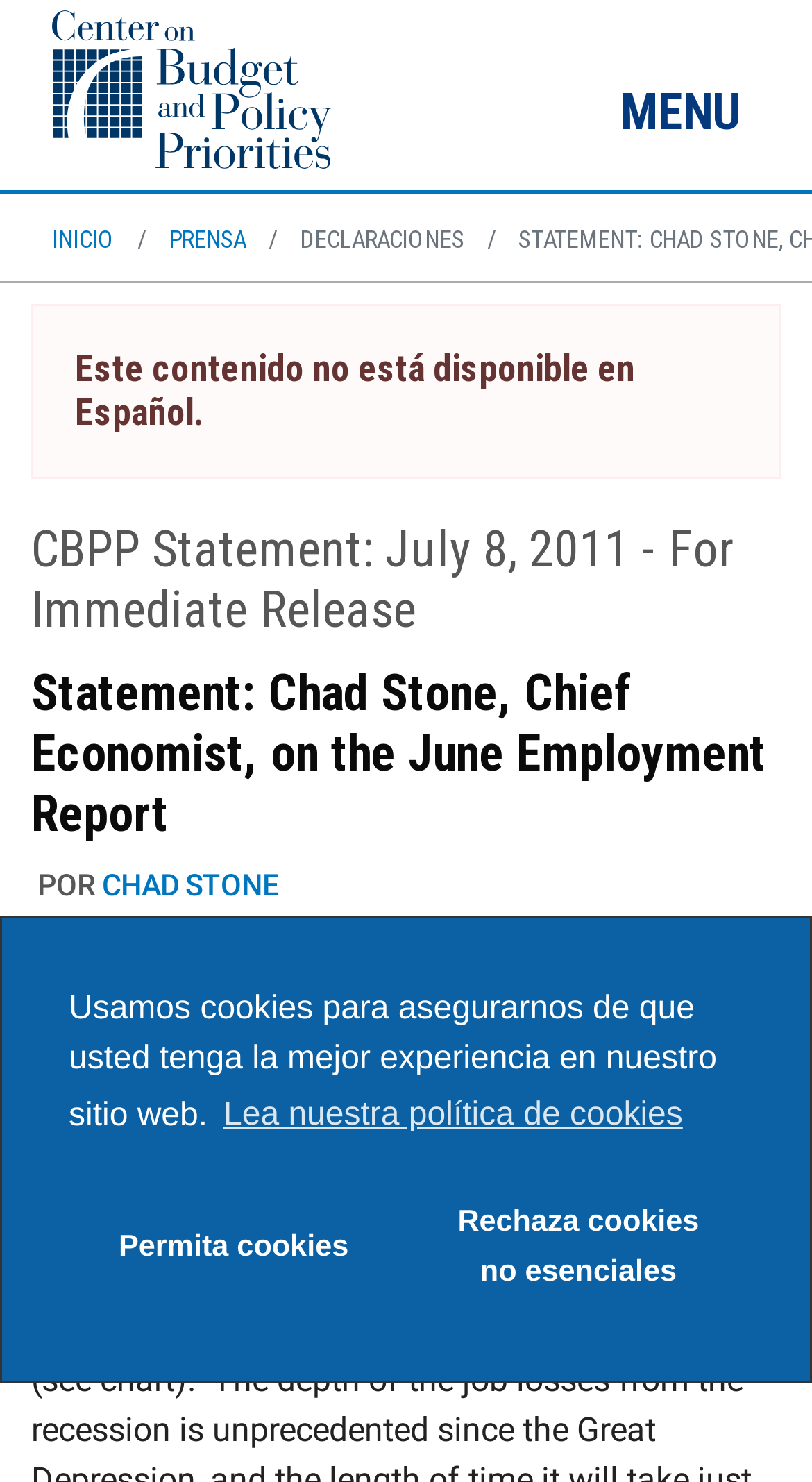Based on what you see in the screenshot, provide a thorough answer to this question: What is the topic of the statement?

I found the answer by looking at the heading element which says 'Statement: Chad Stone, Chief Economist, on the June Employment Report'. The topic of the statement is mentioned as the June Employment Report.